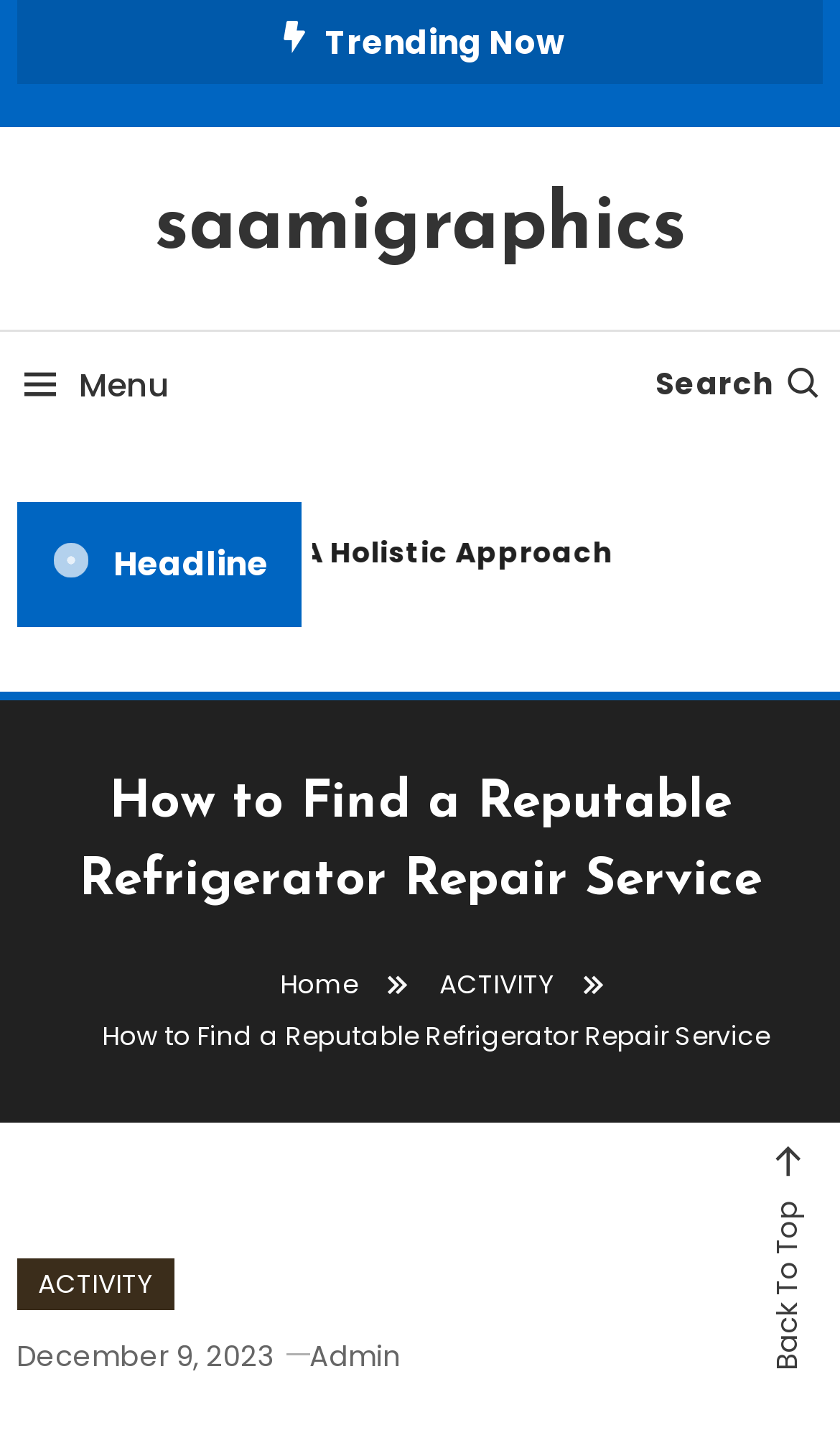Please provide the bounding box coordinates for the element that needs to be clicked to perform the following instruction: "Go to the 'Home' page". The coordinates should be given as four float numbers between 0 and 1, i.e., [left, top, right, bottom].

[0.333, 0.667, 0.426, 0.692]